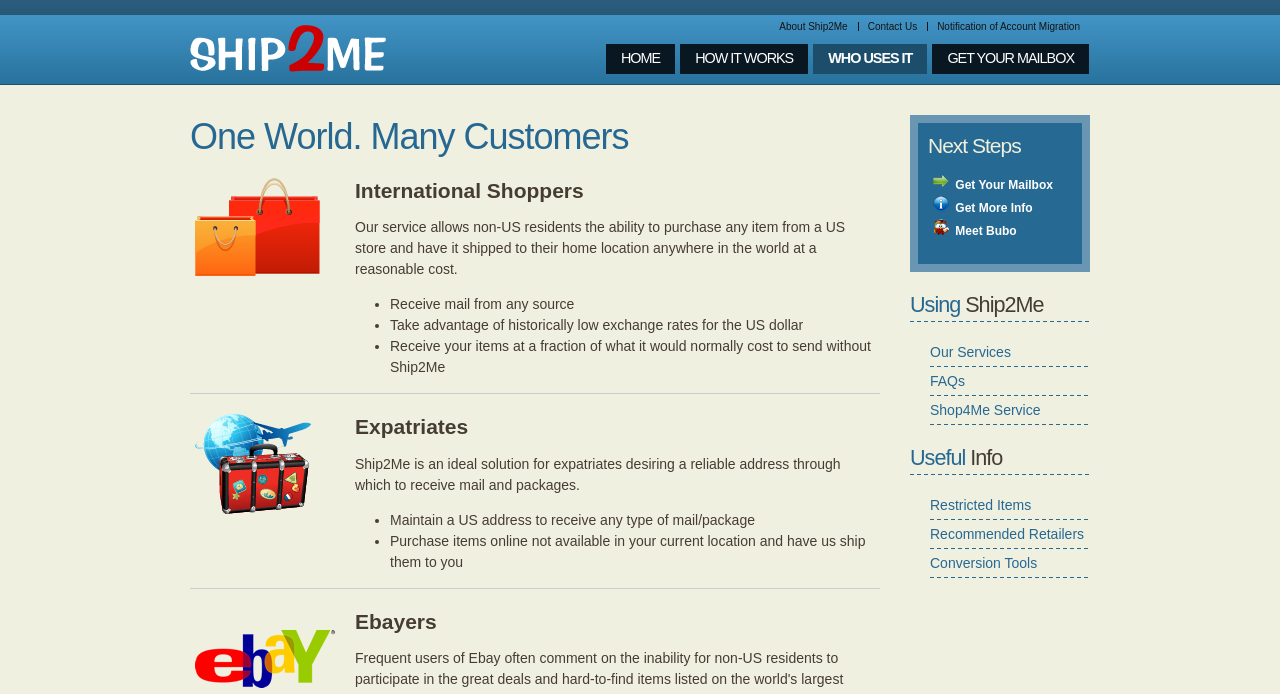What can I do after getting my mailbox?
Please respond to the question with a detailed and thorough explanation.

After getting a mailbox, users can get more information about Ship2Me, meet Bubo, or use the services provided, such as Our Services, FAQs, Shop4Me Service, and more.